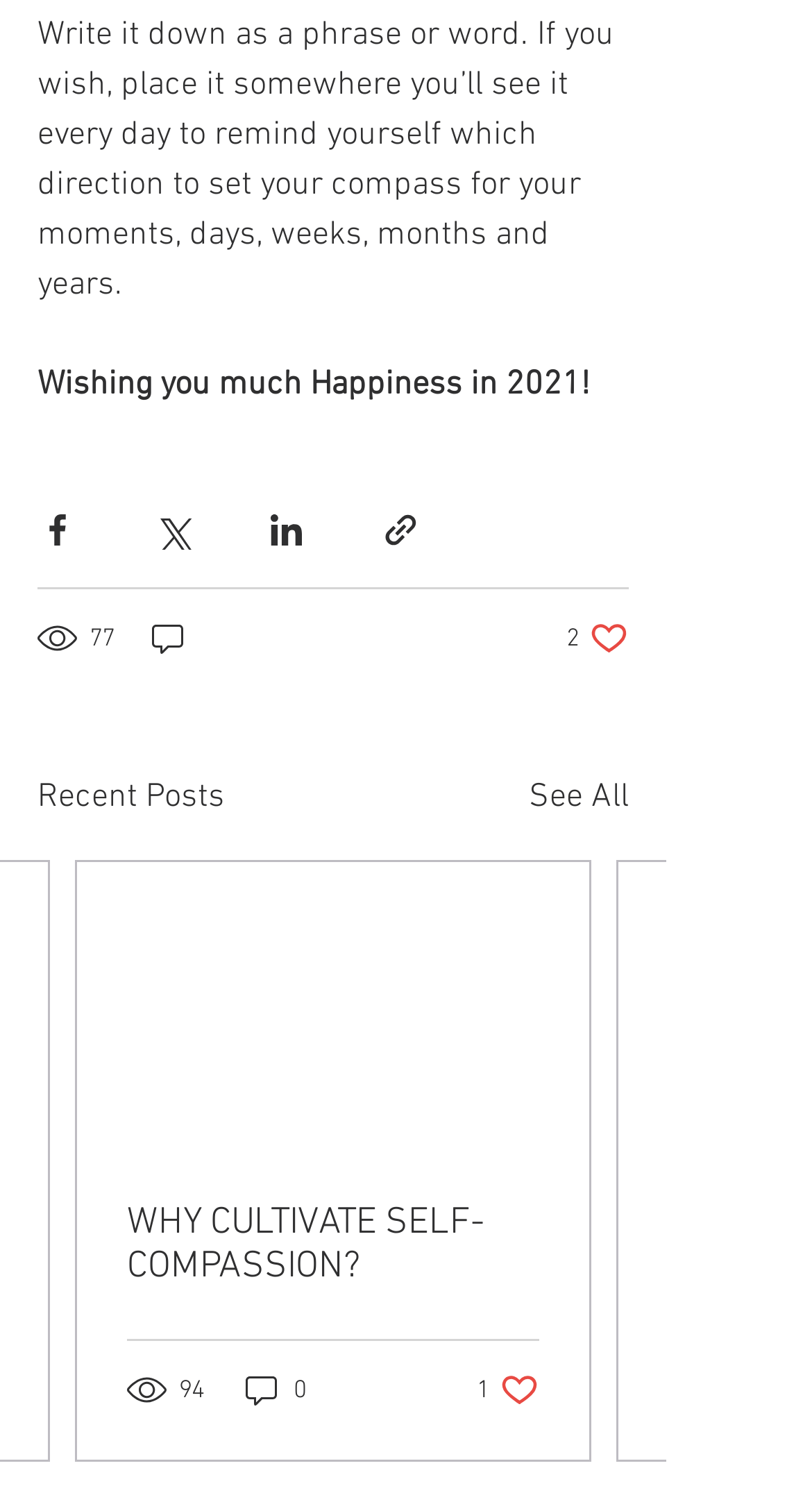Determine the bounding box coordinates of the clickable region to carry out the instruction: "Like the post".

[0.697, 0.412, 0.774, 0.439]